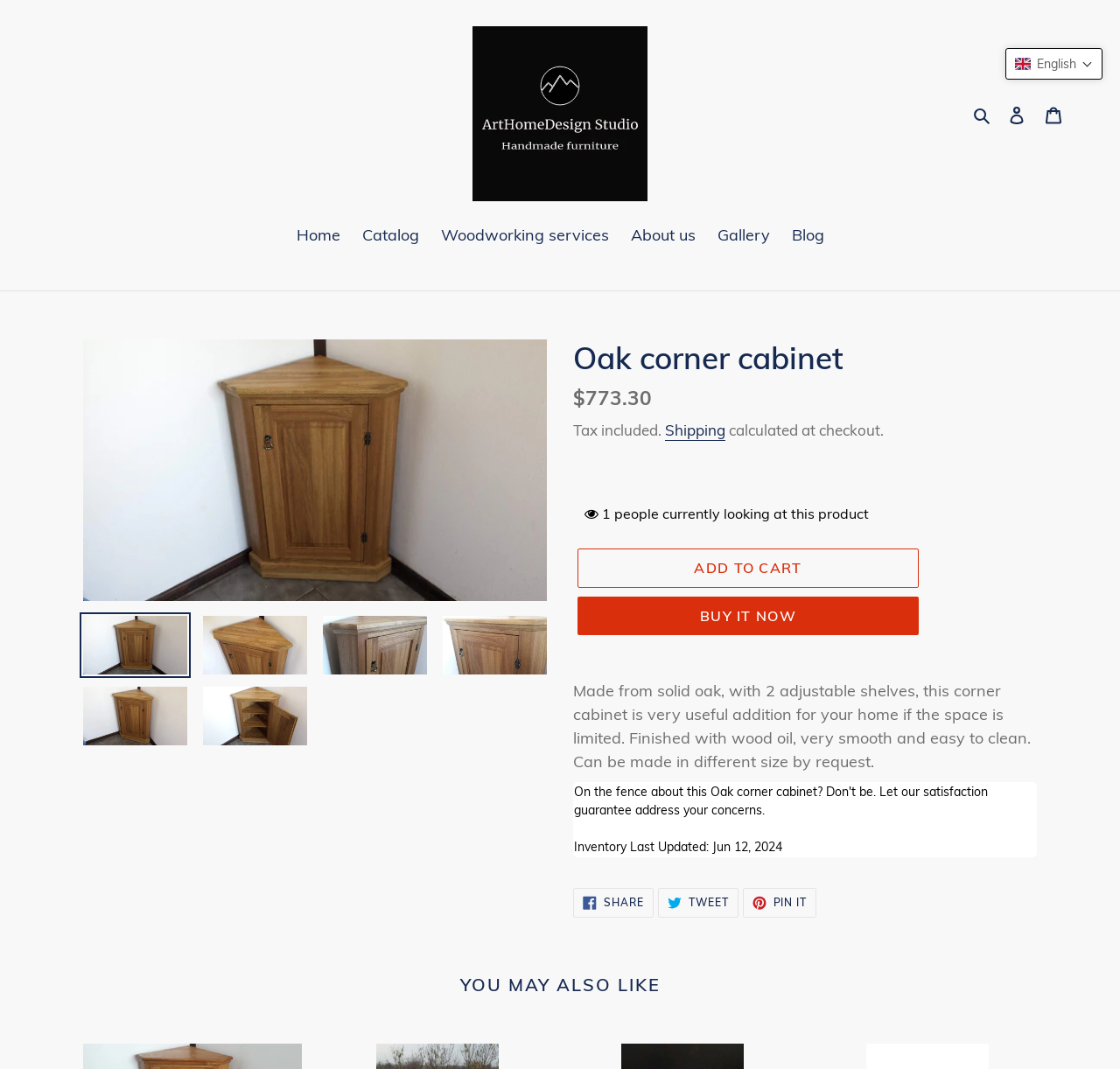Given the element description, predict the bounding box coordinates in the format (top-left x, top-left y, bottom-right x, bottom-right y), using floating point numbers between 0 and 1: Add to cart

[0.516, 0.452, 0.82, 0.488]